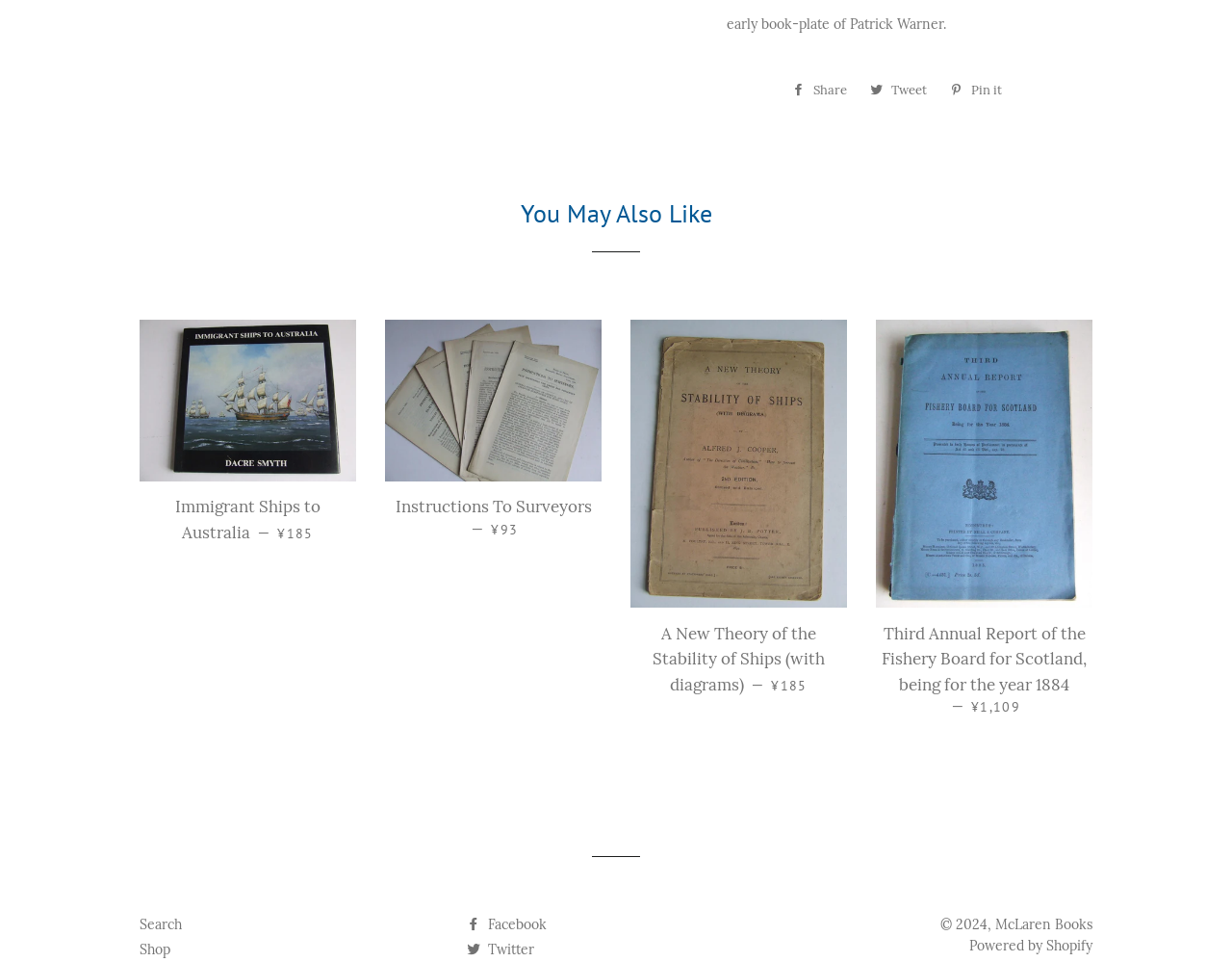Identify the bounding box coordinates for the region of the element that should be clicked to carry out the instruction: "Search". The bounding box coordinates should be four float numbers between 0 and 1, i.e., [left, top, right, bottom].

[0.113, 0.952, 0.148, 0.97]